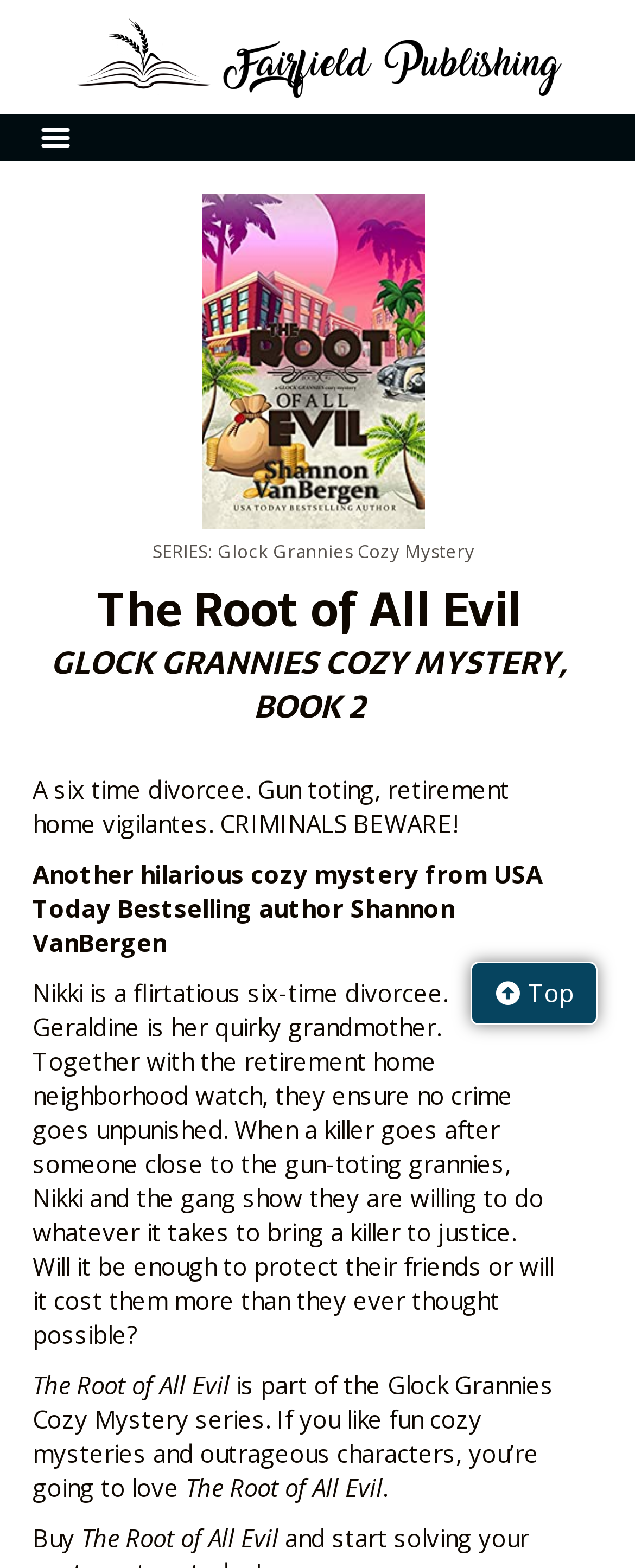What is the name of the book?
Respond to the question with a well-detailed and thorough answer.

I found the answer by looking at the heading element with the text 'The Root of All Evil' which has a bounding box coordinate of [0.051, 0.374, 0.923, 0.404]. This suggests that the book's name is 'The Root of All Evil'.